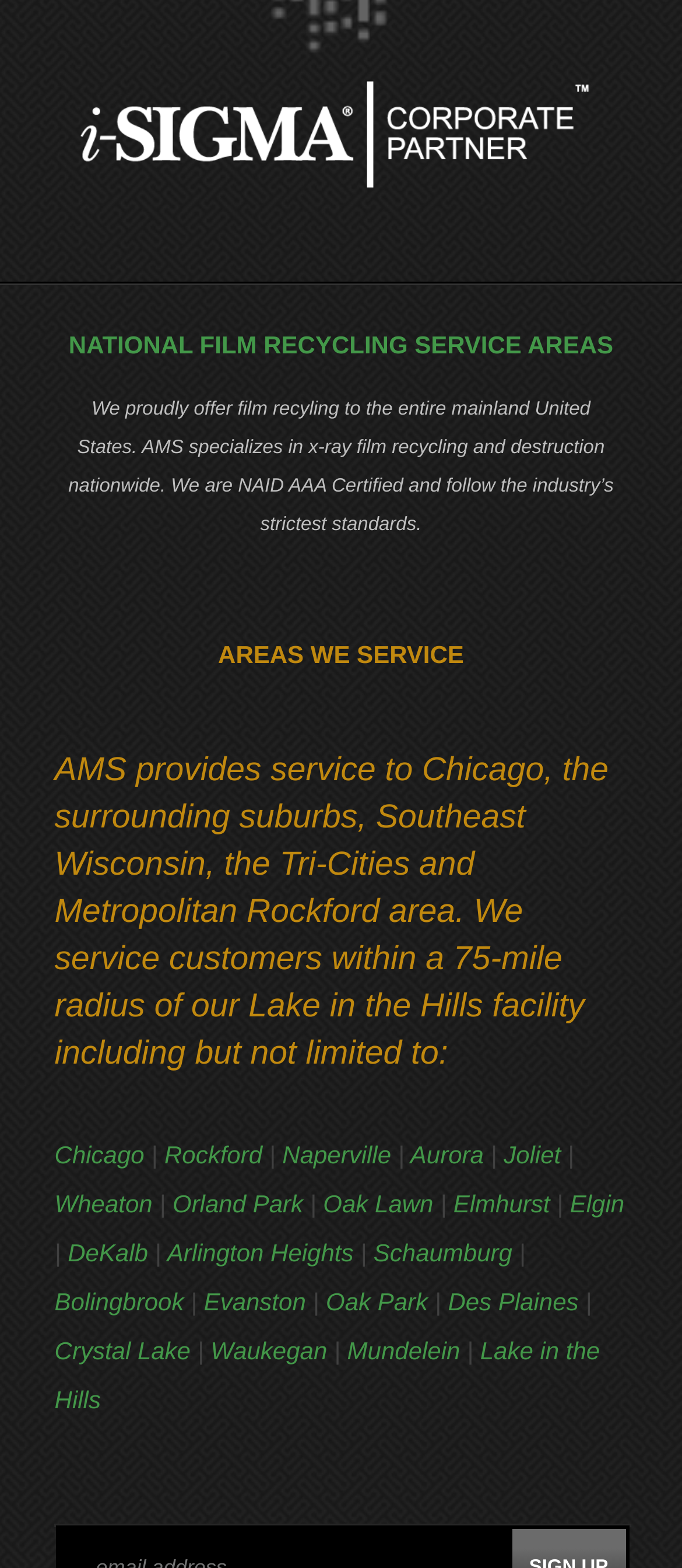Please find the bounding box for the UI element described by: "Oak Park".

[0.478, 0.822, 0.627, 0.839]